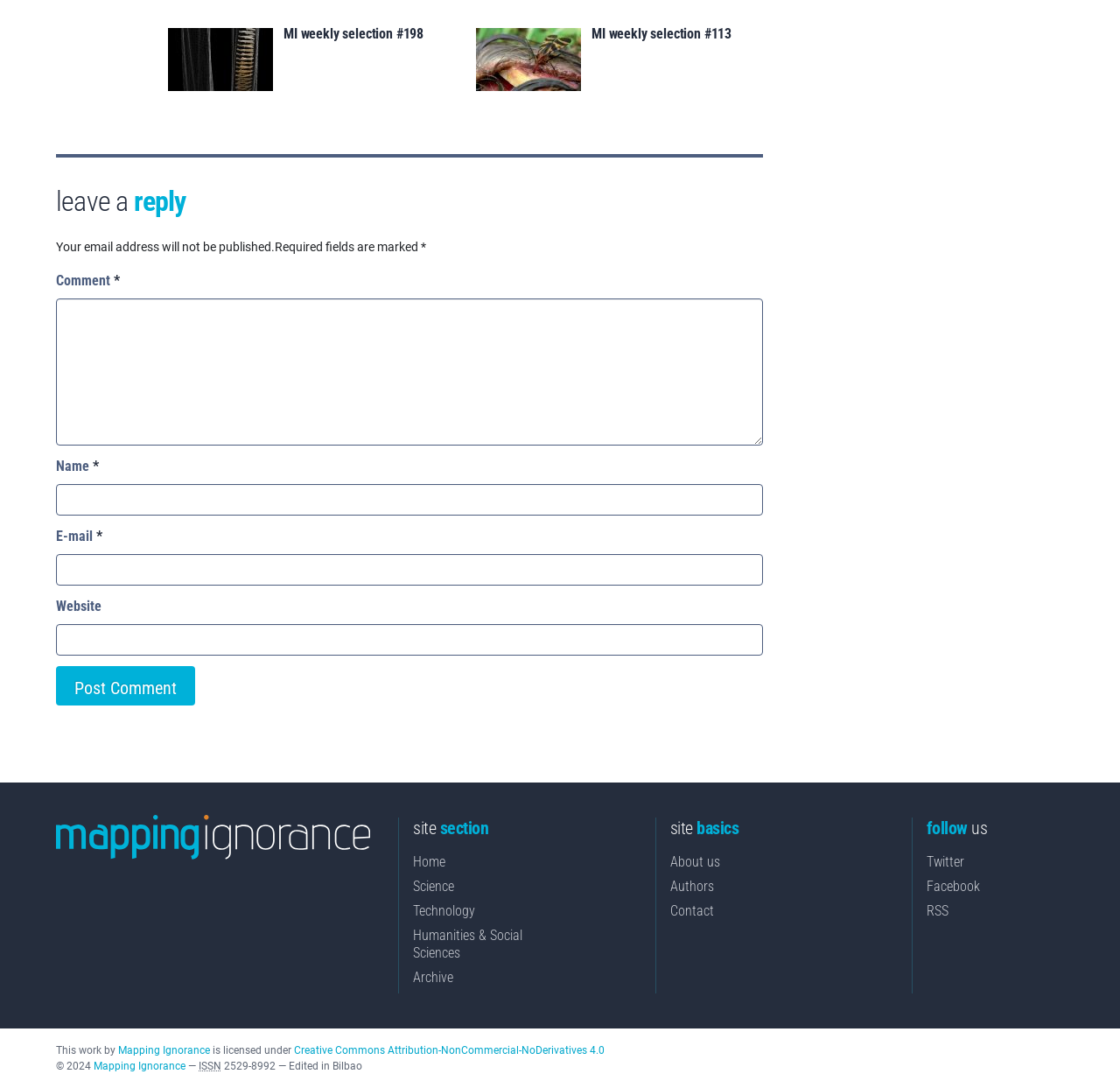Locate the bounding box coordinates of the clickable region to complete the following instruction: "Visit the home page."

[0.369, 0.784, 0.398, 0.8]